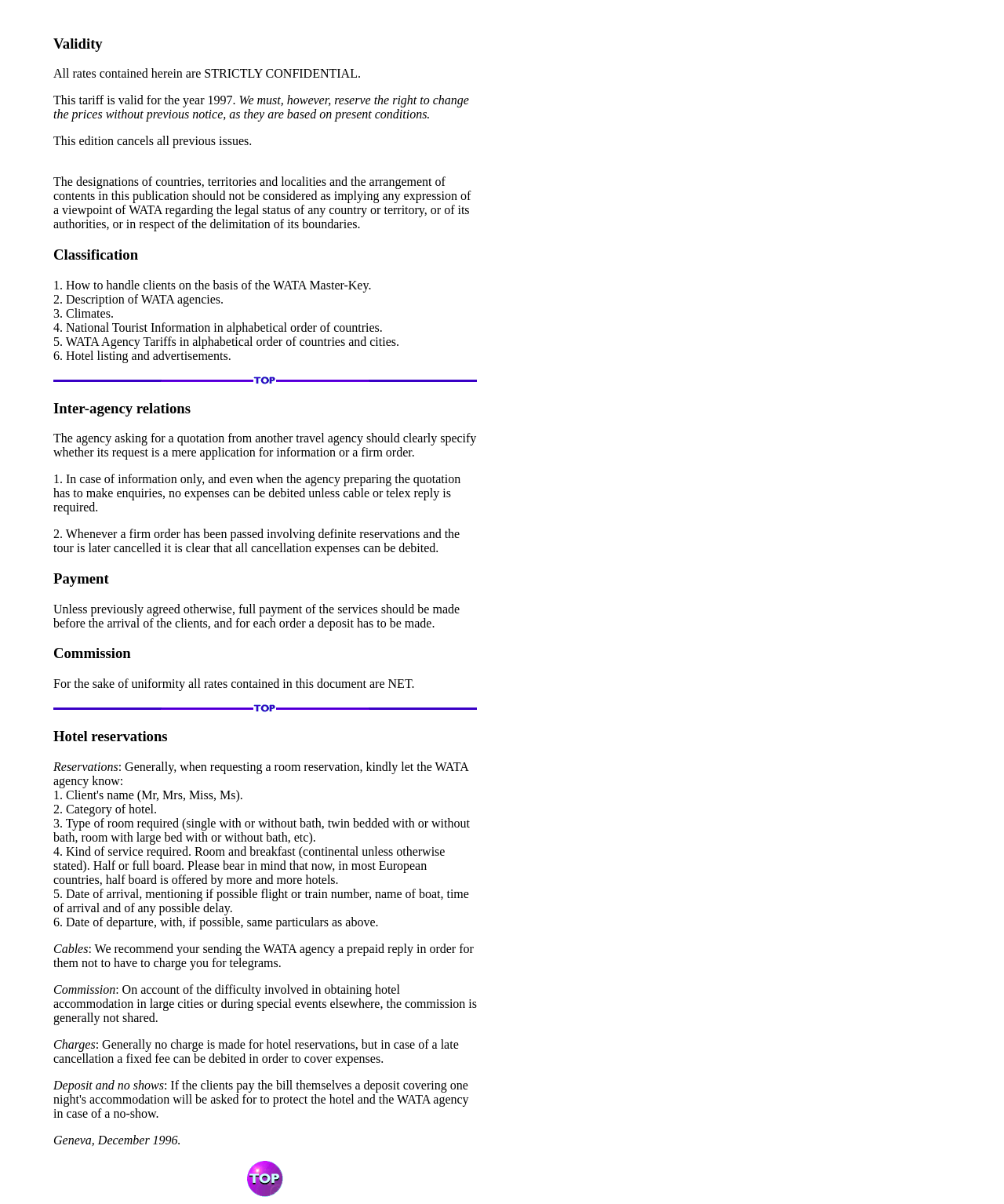Generate a thorough caption that explains the contents of the webpage.

The webpage is a document titled "General Information" that appears to be a tariff guide for travel agencies. The page is divided into several sections, each with a clear heading. 

At the top of the page, there is a section titled "Validity" that outlines the confidentiality and validity of the tariff rates. Below this section, there is a "Classification" section that lists the contents of the document, including how to handle clients, descriptions of WATA agencies, climates, national tourist information, and hotel listings.

The next section is "Inter-agency relations," which explains how travel agencies should interact with each other, including how to request quotations and handle firm orders. This is followed by a "Payment" section that outlines the payment terms for services.

The "Commission" section explains that all rates in the document are net, and the "Hotel reservations" section provides detailed information on how to make room reservations, including the type of room required, kind of service, and dates of arrival and departure.

There are also sections on "Cables," "Commission," "Charges," and "Deposit and no shows," which provide additional information on hotel reservations and payment terms. At the bottom of the page, there is a footer with the location and date "Geneva, December 1996."

Throughout the page, there are several links and images, but they do not appear to be prominent or attention-grabbing. The overall layout of the page is dense and text-heavy, with a focus on providing detailed information to travel agencies.